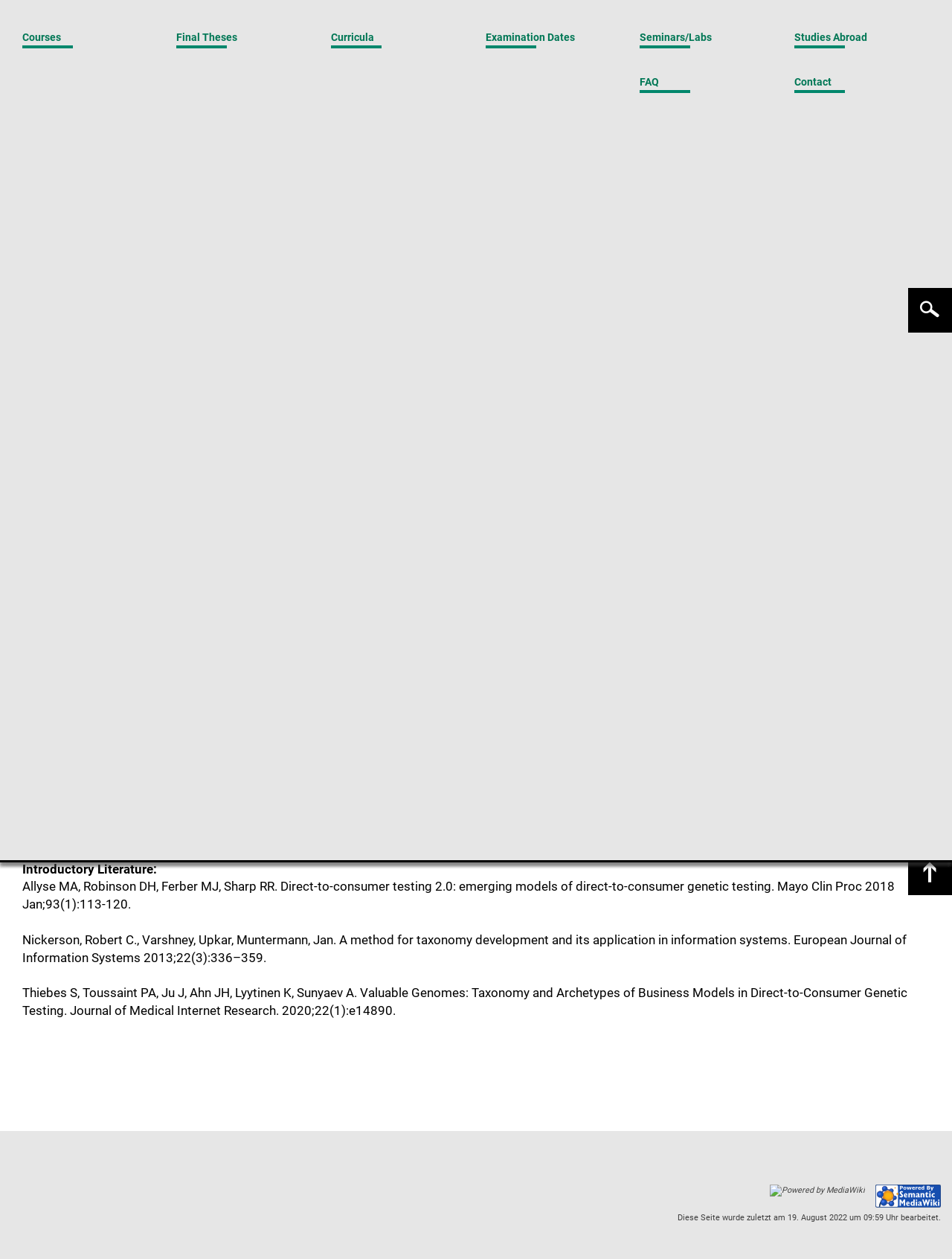How many links are there in the navigation menu?
Respond to the question with a single word or phrase according to the image.

11